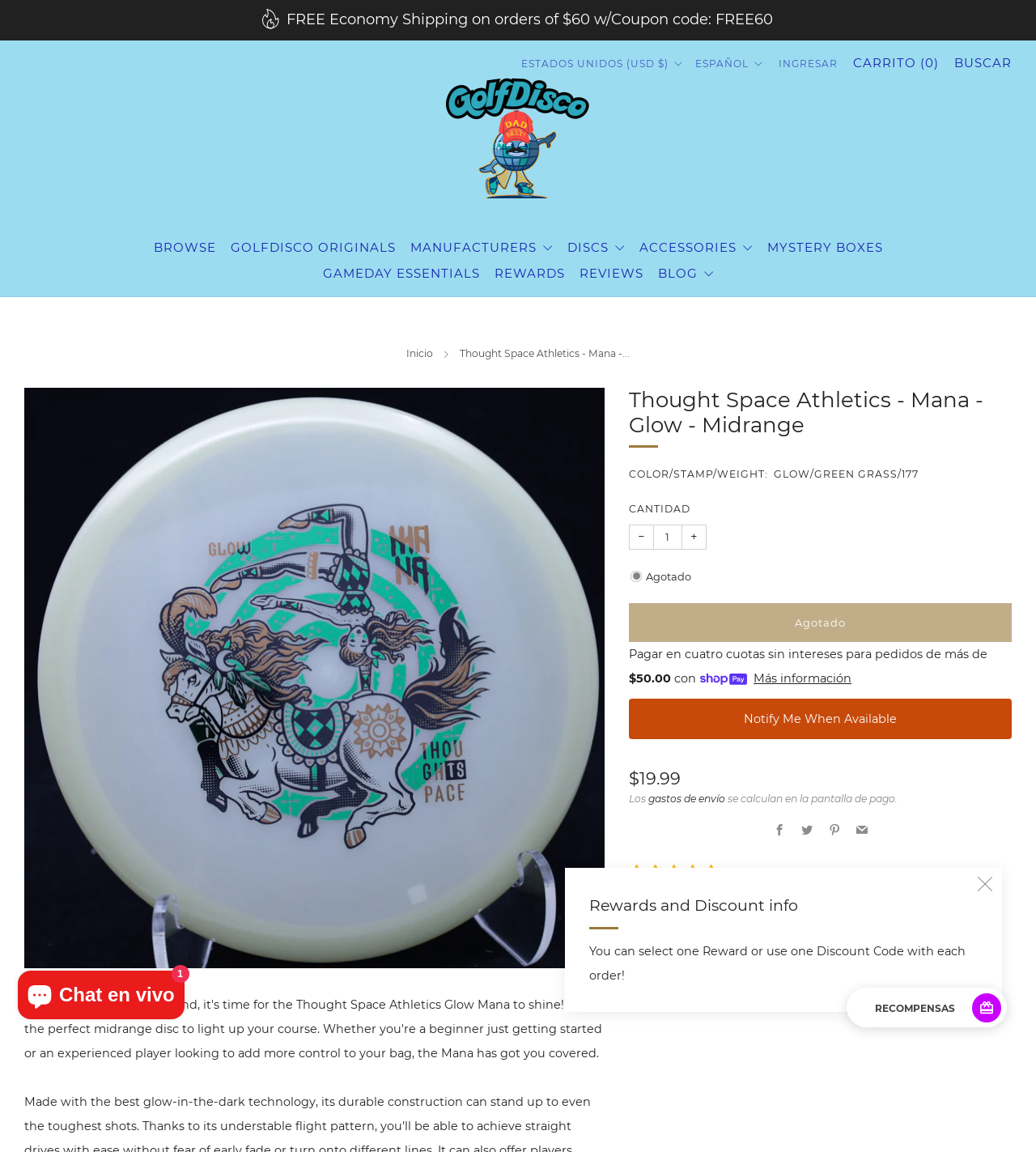Determine the bounding box coordinates for the HTML element described here: "Notify Me When Available".

[0.607, 0.606, 0.977, 0.642]